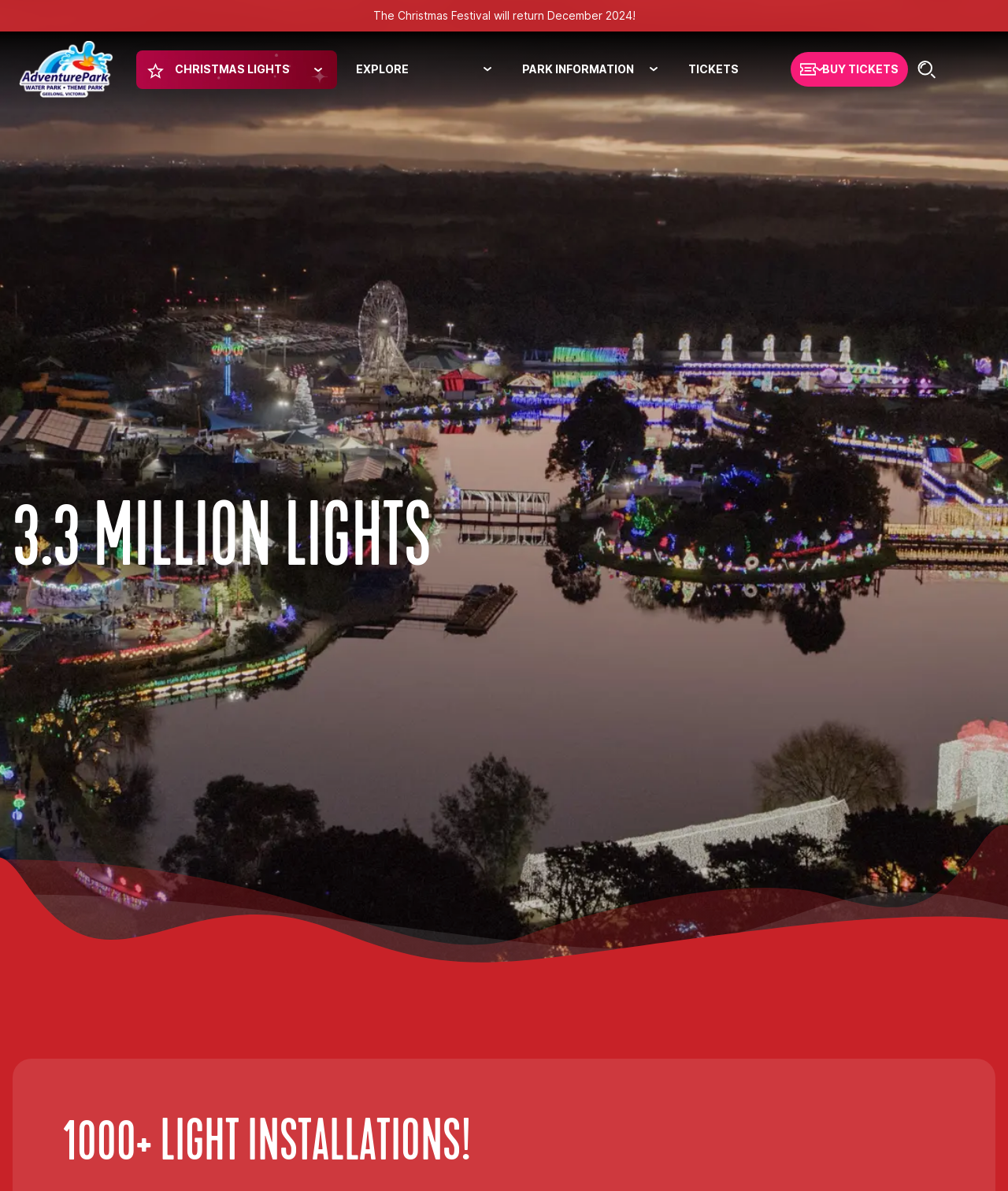Please extract the webpage's main title and generate its text content.

3.3 MILLION LIGHTS